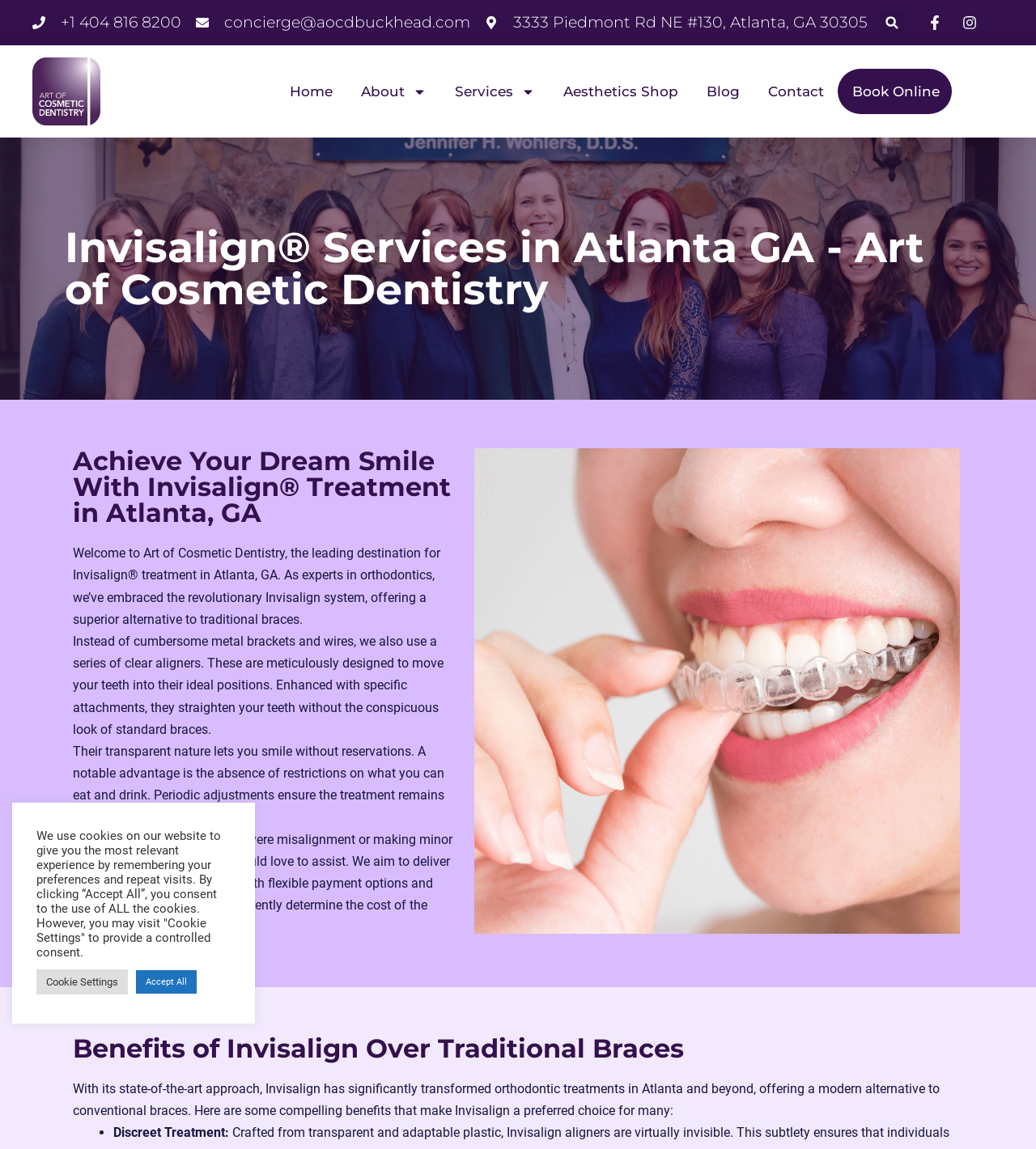Determine the bounding box coordinates of the clickable area required to perform the following instruction: "Get directions to the office". The coordinates should be represented as four float numbers between 0 and 1: [left, top, right, bottom].

[0.468, 0.008, 0.838, 0.031]